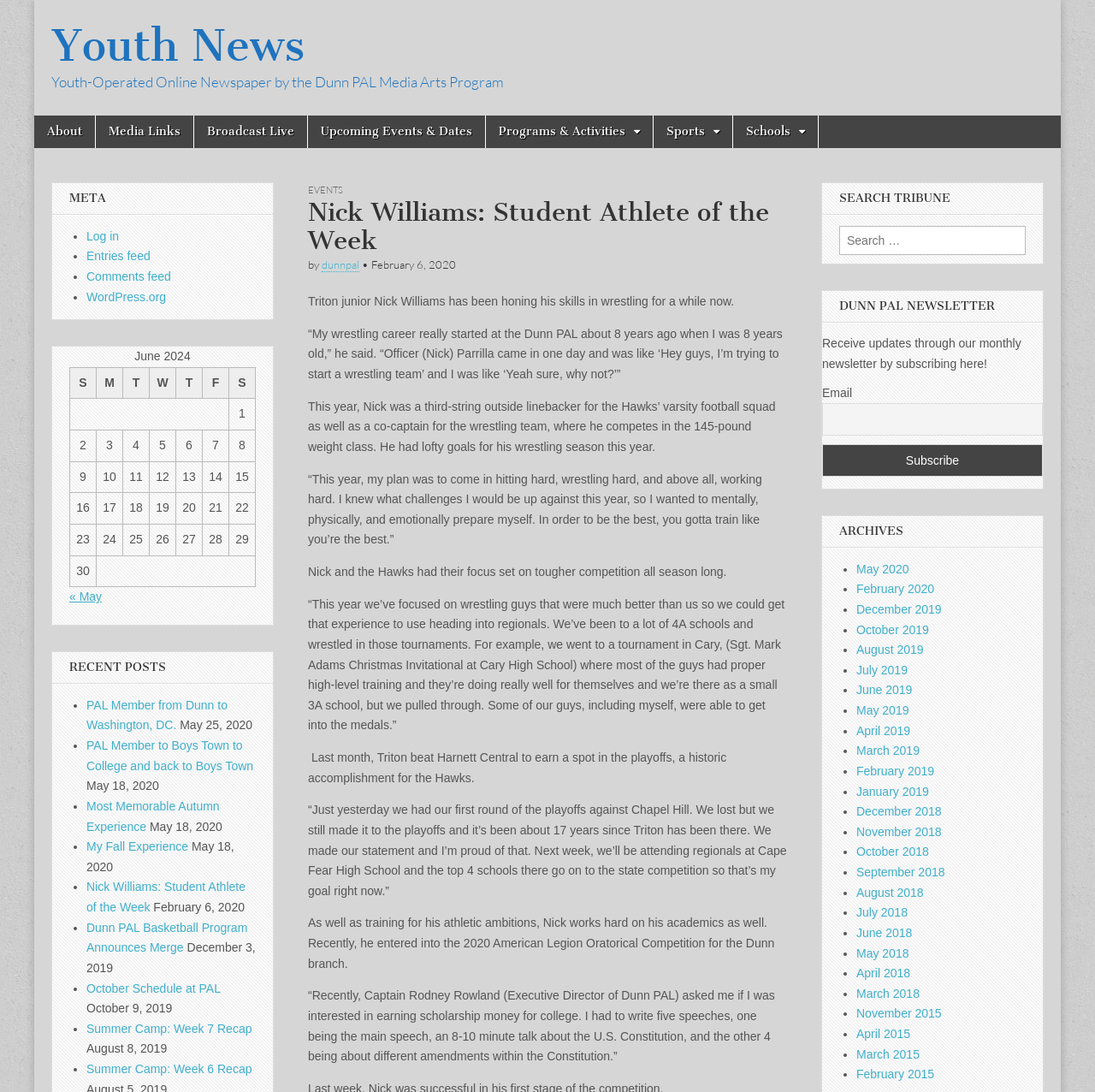Locate and generate the text content of the webpage's heading.

Nick Williams: Student Athlete of the Week